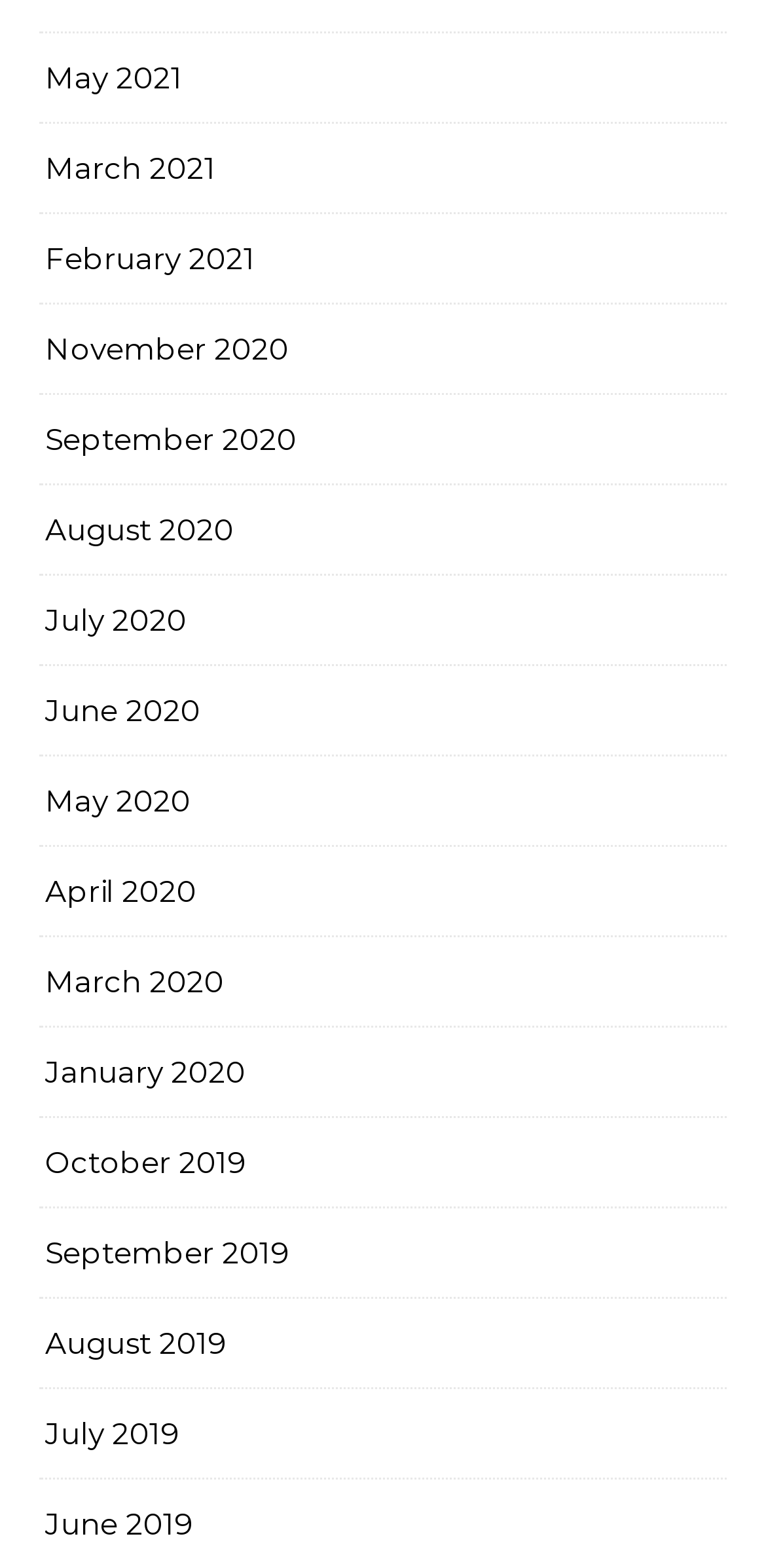Specify the bounding box coordinates for the region that must be clicked to perform the given instruction: "view March 2020".

[0.059, 0.598, 0.292, 0.654]